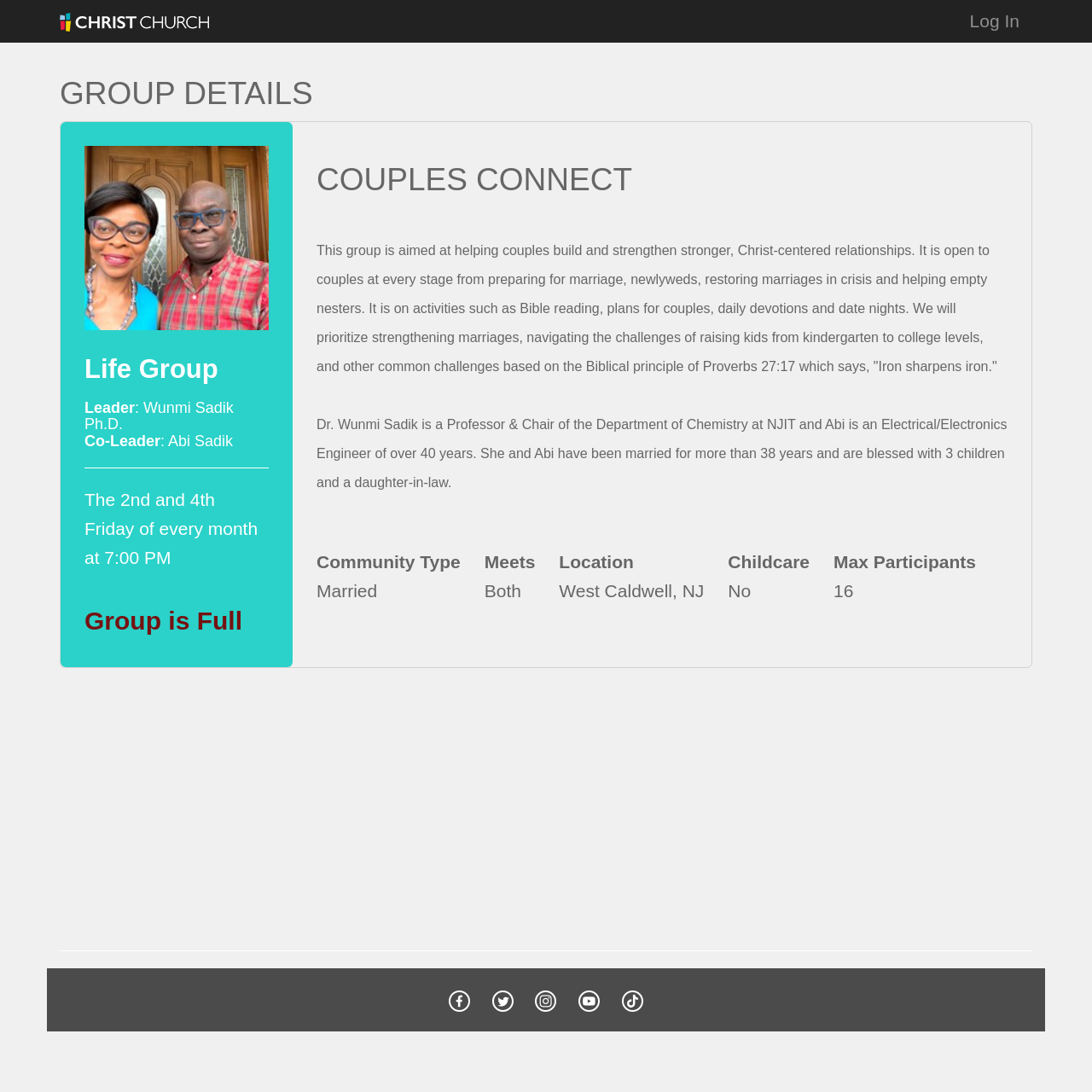Determine the bounding box for the UI element that matches this description: "Log In".

[0.82, 0.0, 0.945, 0.039]